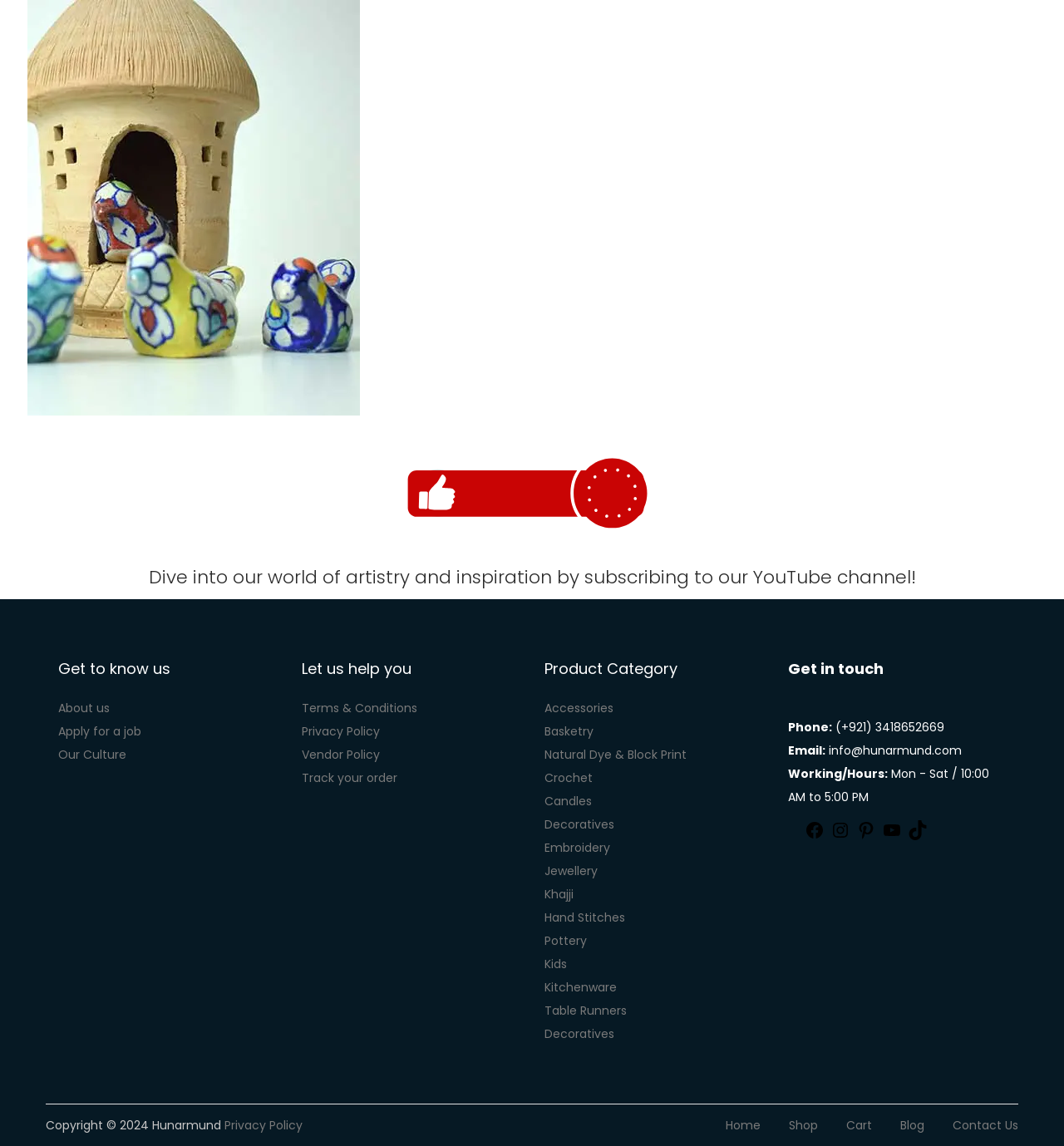Identify the bounding box coordinates for the UI element described as follows: Table Runners. Use the format (top-left x, top-left y, bottom-right x, bottom-right y) and ensure all values are floating point numbers between 0 and 1.

[0.512, 0.874, 0.589, 0.889]